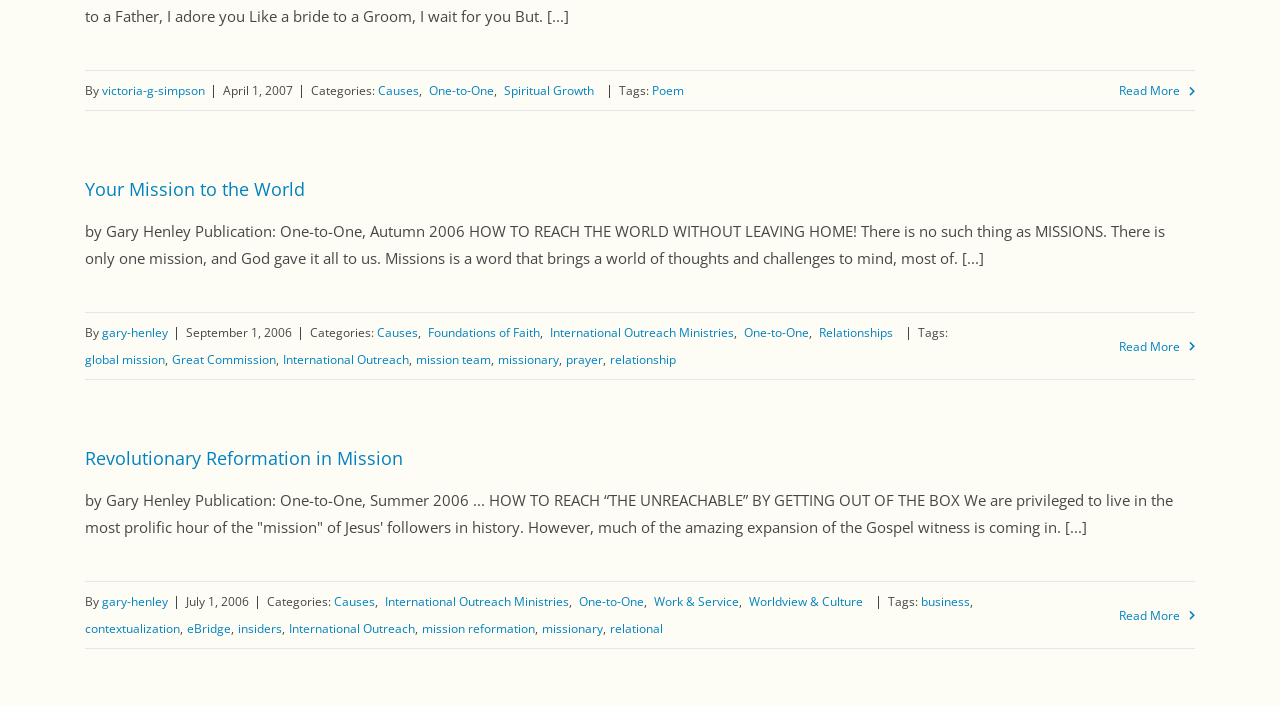What is the tag of the first article?
Please elaborate on the answer to the question with detailed information.

I found the tag of the first article by looking at the 'Tags:' section, which is located below the 'Categories:' section. The tag 'Poem' is one of the links listed in this section.